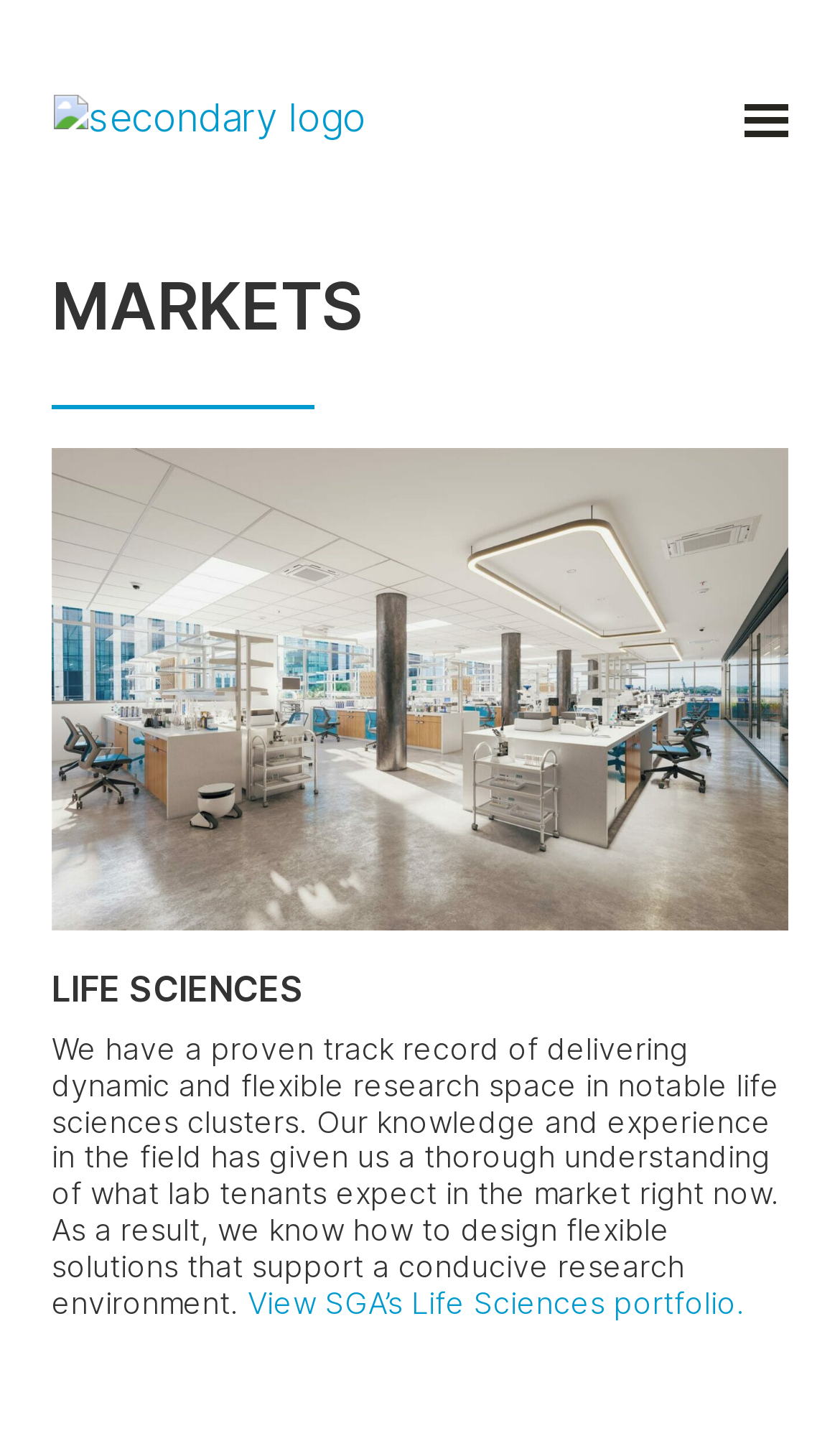Examine the image carefully and respond to the question with a detailed answer: 
Where can I find SGA's Life Sciences portfolio?

The link to SGA's Life Sciences portfolio is obtained from the link element 'View SGA’s Life Sciences portfolio.' with bounding box coordinates [0.295, 0.887, 0.887, 0.913].